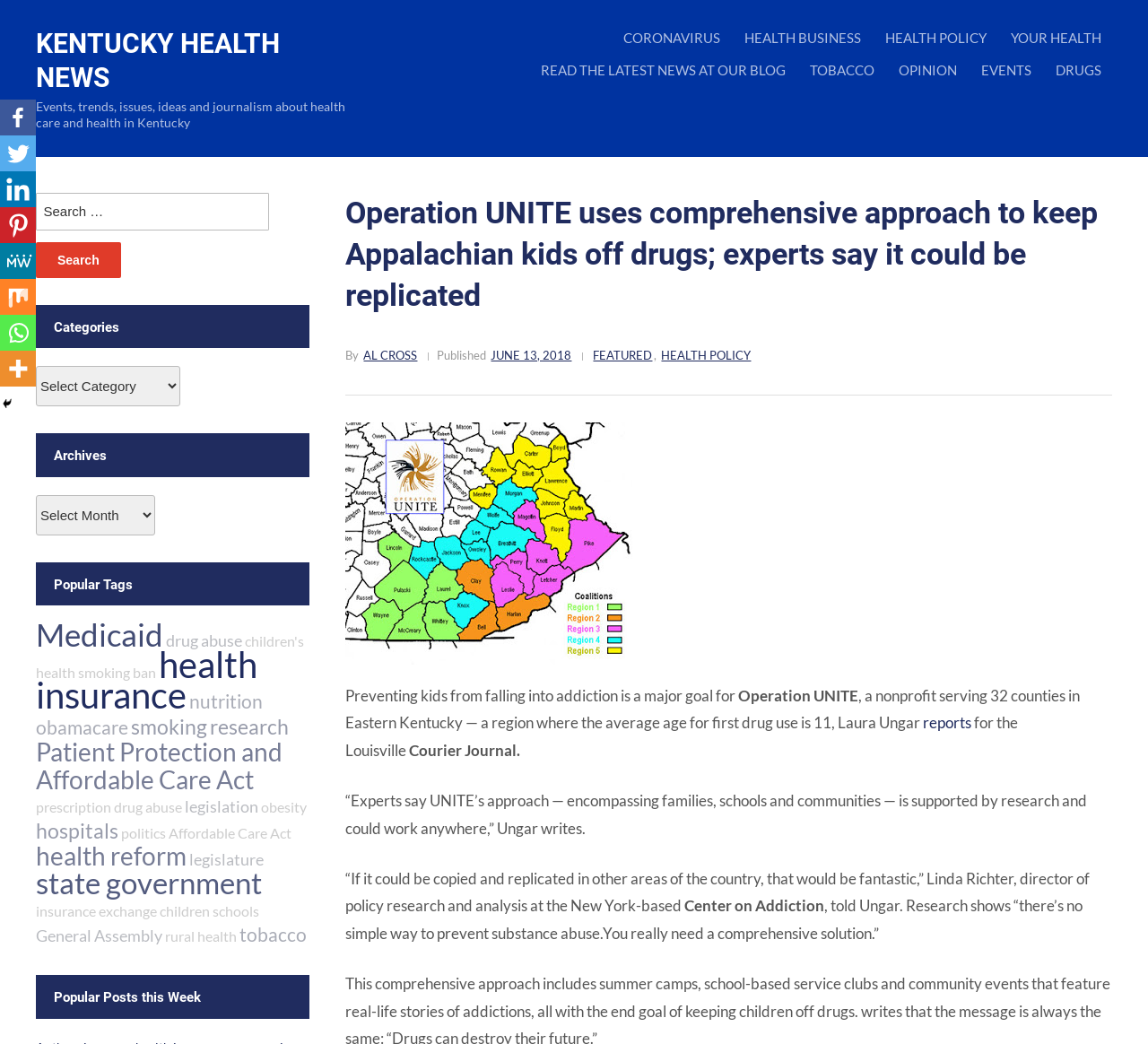Based on the element description Support The Lawrence Times, identify the bounding box coordinates for the UI element. The coordinates should be in the format (top-left x, top-left y, bottom-right x, bottom-right y) and within the 0 to 1 range.

None